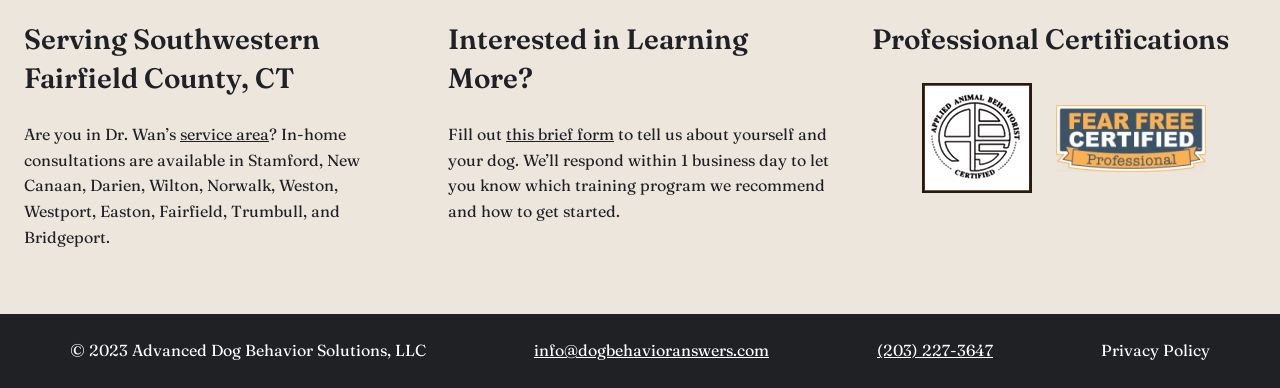Locate the UI element that matches the description this brief form in the webpage screenshot. Return the bounding box coordinates in the format (top-left x, top-left y, bottom-right x, bottom-right y), with values ranging from 0 to 1.

[0.395, 0.32, 0.48, 0.372]